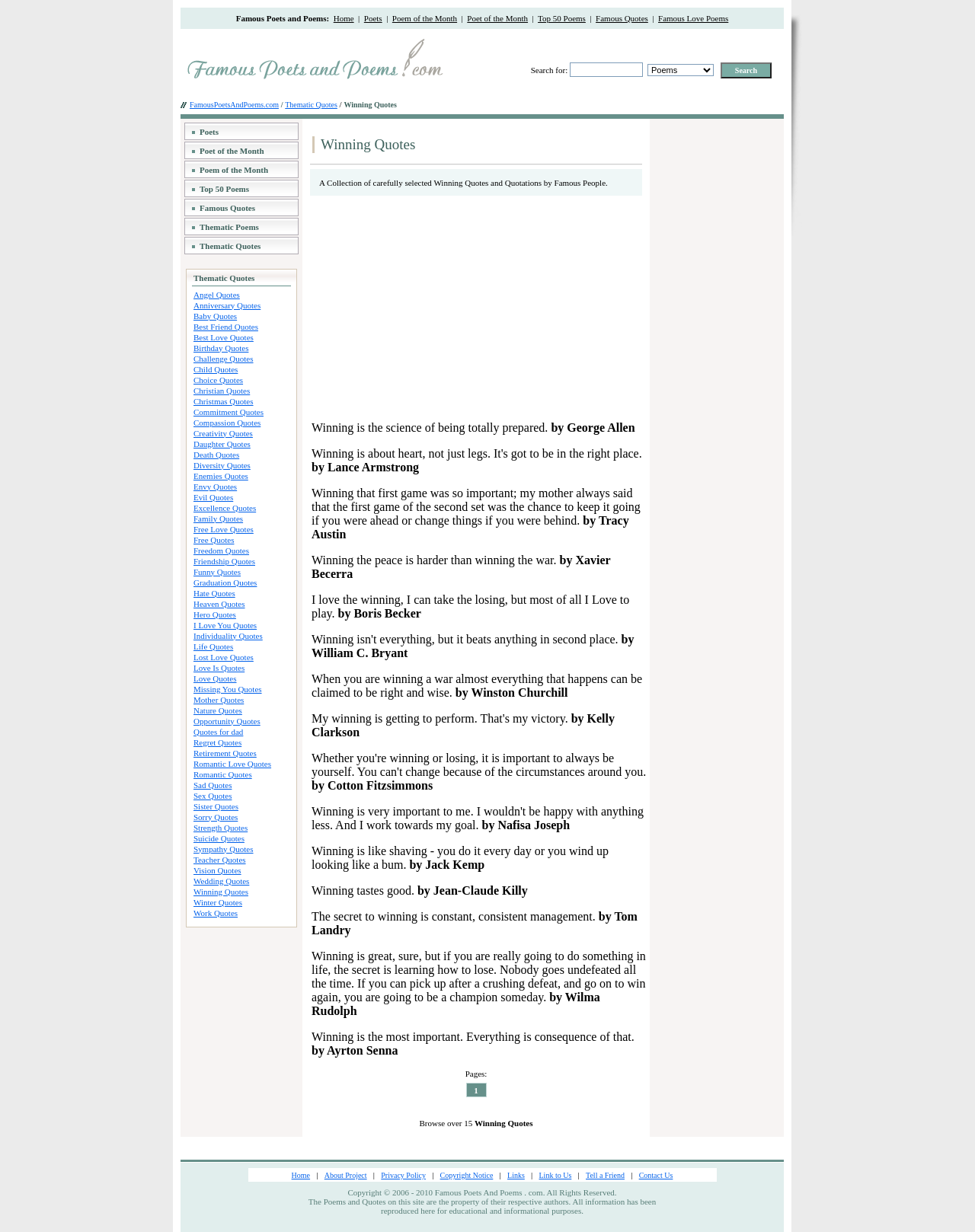What is the purpose of the search bar?
Answer with a single word or short phrase according to what you see in the image.

Search for poems